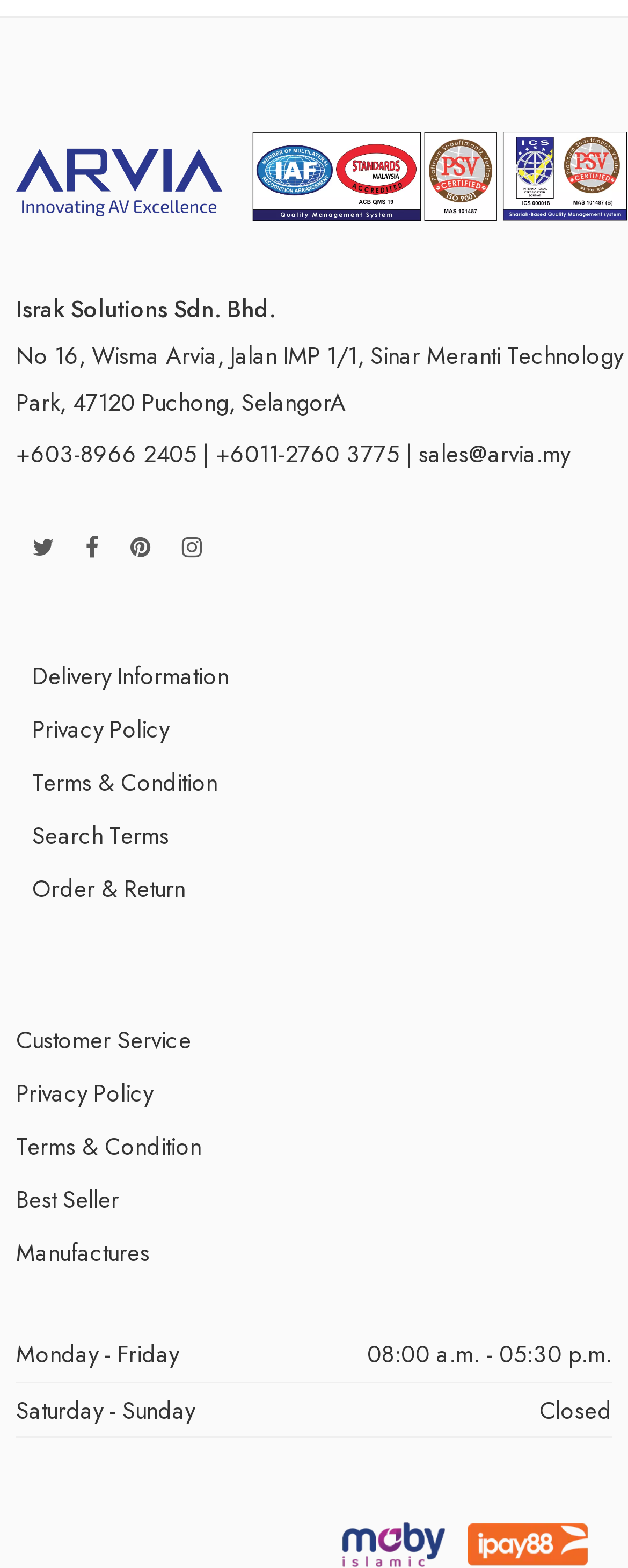Please identify the bounding box coordinates of the element's region that needs to be clicked to fulfill the following instruction: "View the 'Terms & Condition' page". The bounding box coordinates should consist of four float numbers between 0 and 1, i.e., [left, top, right, bottom].

[0.051, 0.482, 0.974, 0.516]